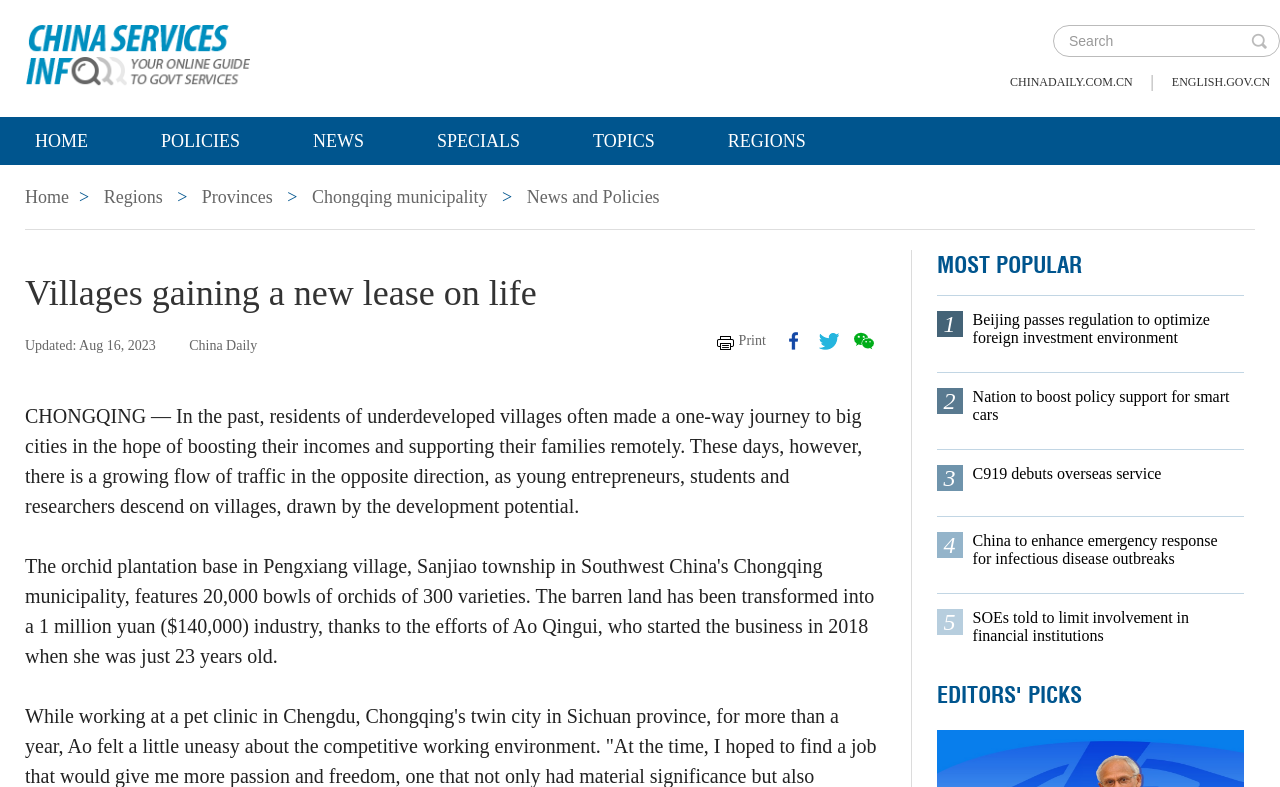Kindly determine the bounding box coordinates of the area that needs to be clicked to fulfill this instruction: "Read news about Chongqing municipality".

[0.244, 0.238, 0.381, 0.263]